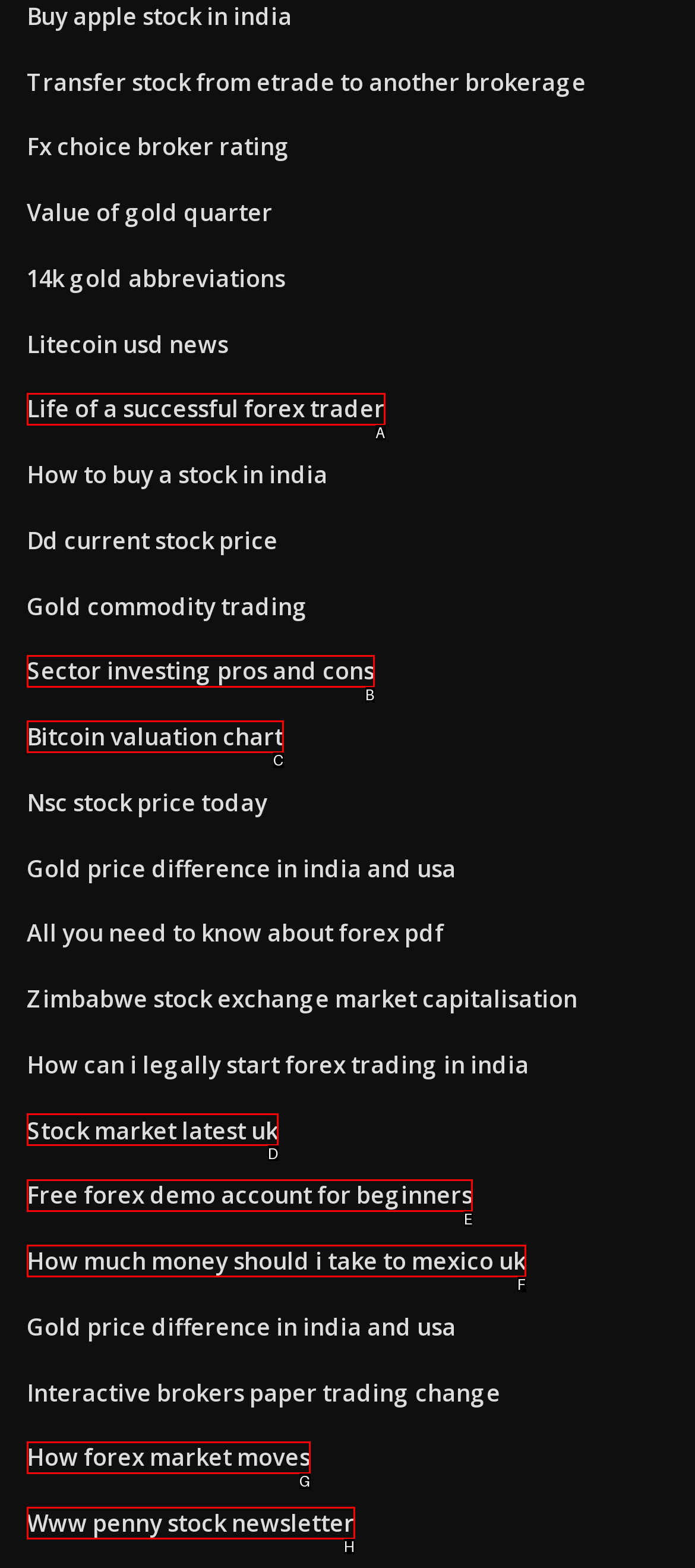What letter corresponds to the UI element described here: Sector investing pros and cons
Reply with the letter from the options provided.

B